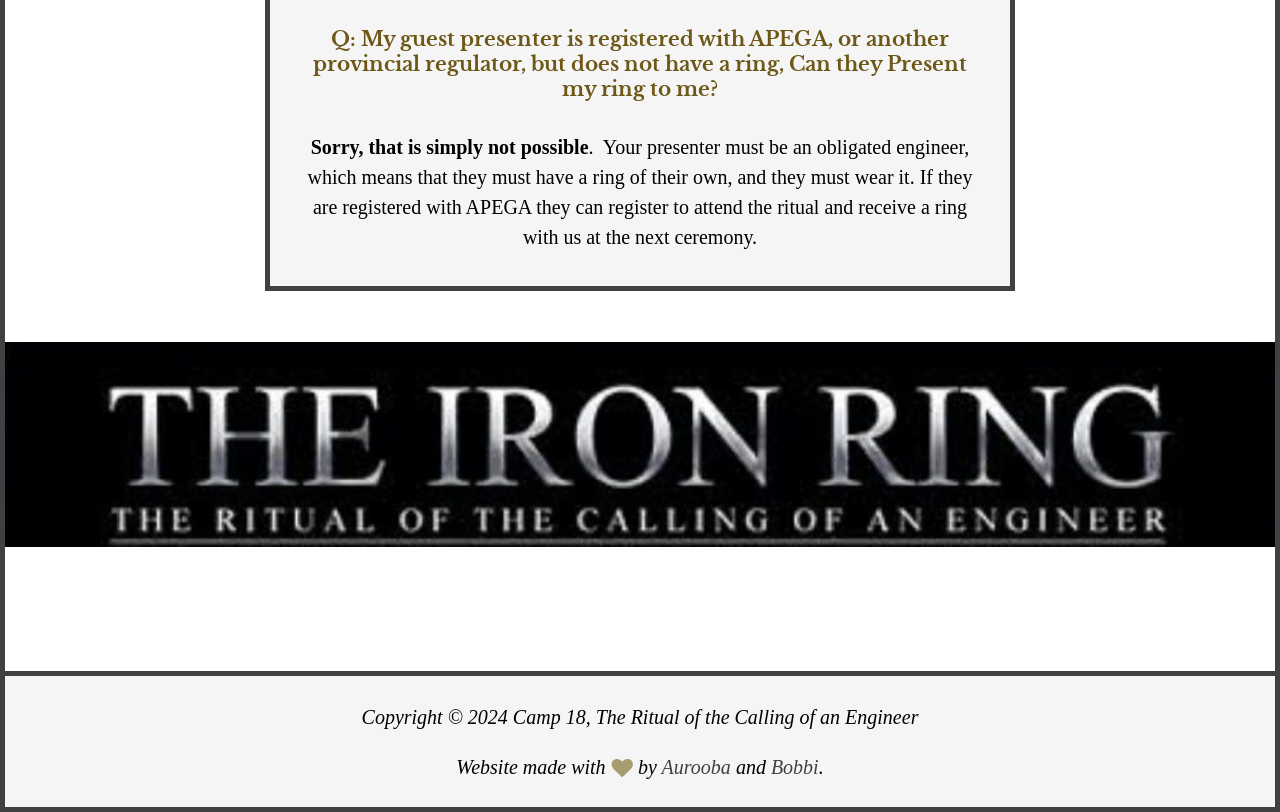Please respond in a single word or phrase: 
What is the purpose of the ritual mentioned on the webpage?

To receive a ring